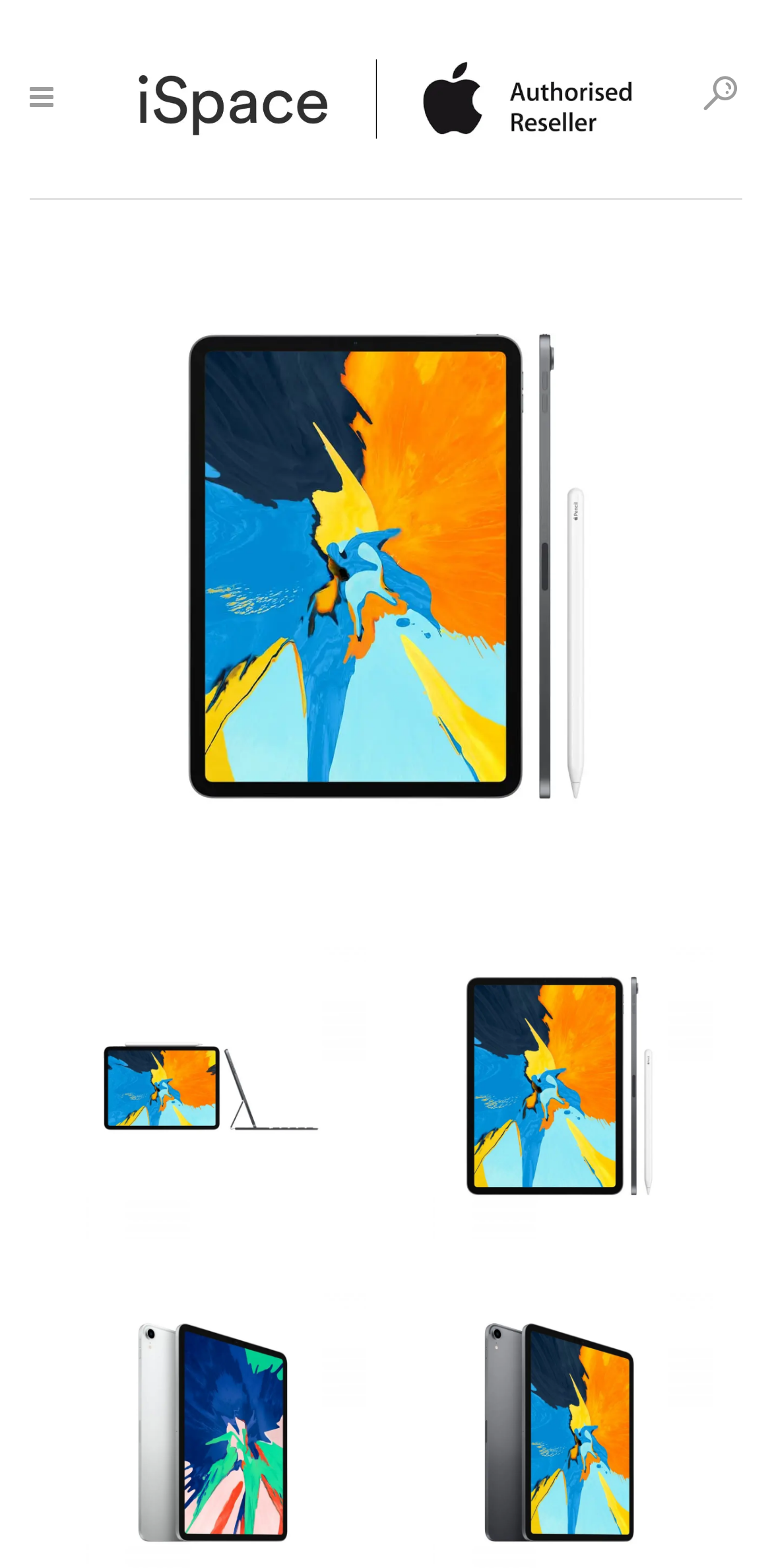Summarize the webpage with intricate details.

The webpage appears to be promoting the iPad Air, with a focus on its display features. At the top left corner, there is a search textbox labeled "Search". Next to it, on the top center, is a logo link with an accompanying image. 

On the top right corner, there is another link with an icon, represented by the Unicode character "\ue041". 

Below the top section, the webpage is divided into three main sections, each containing a link and an image. The first section is located on the left side, spanning from the top to the middle of the page. The second section is positioned on the top right side, taking up about half of the page's width. The third section is located on the right side, spanning from the middle to the bottom of the page. 

The images in these sections are likely showcasing the iPad Air's display features, such as its 10.9-inch Liquid Retina display with wide color, as mentioned in the meta description.